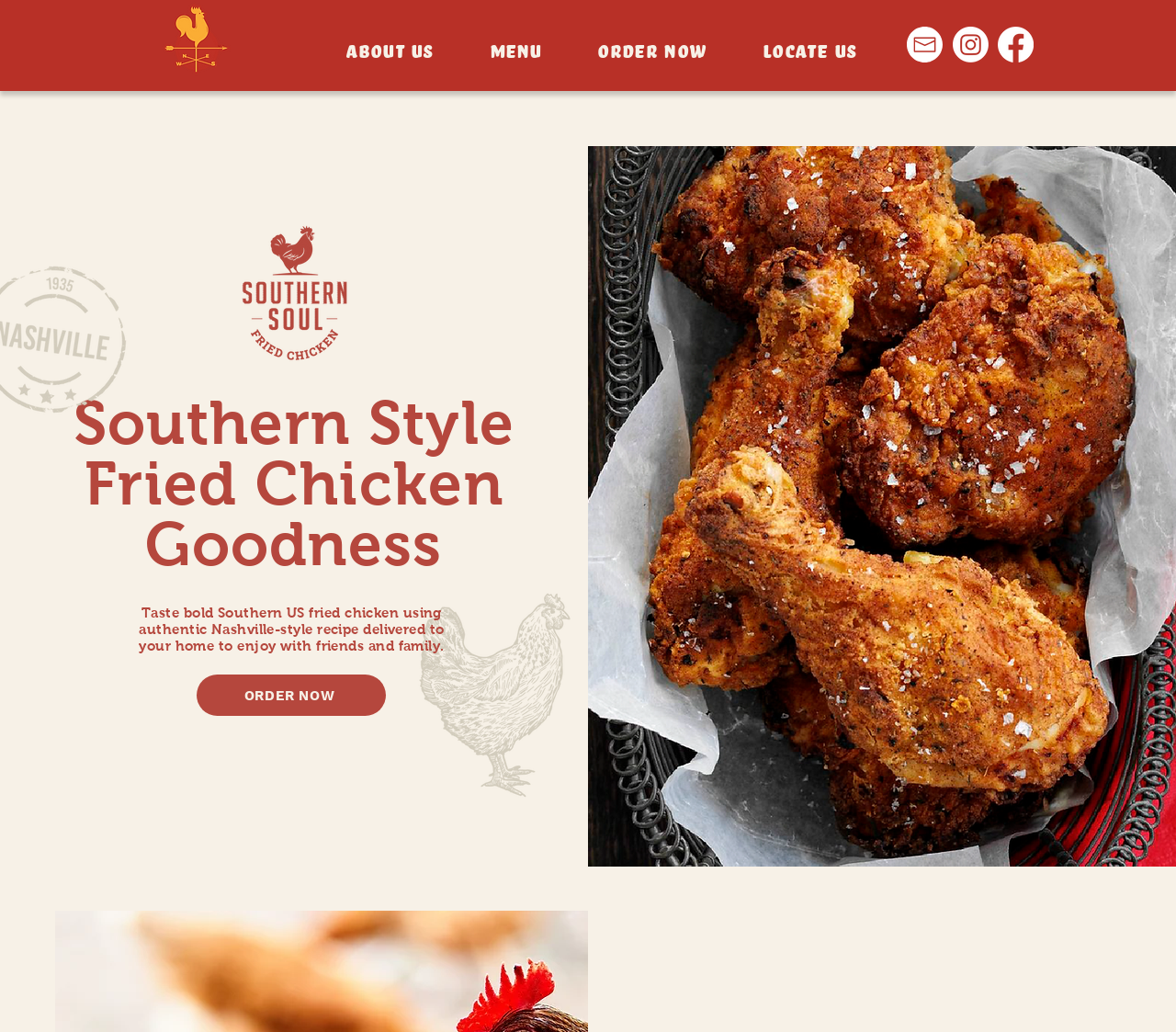Determine the bounding box coordinates of the clickable region to carry out the instruction: "Order Now".

[0.488, 0.02, 0.622, 0.075]